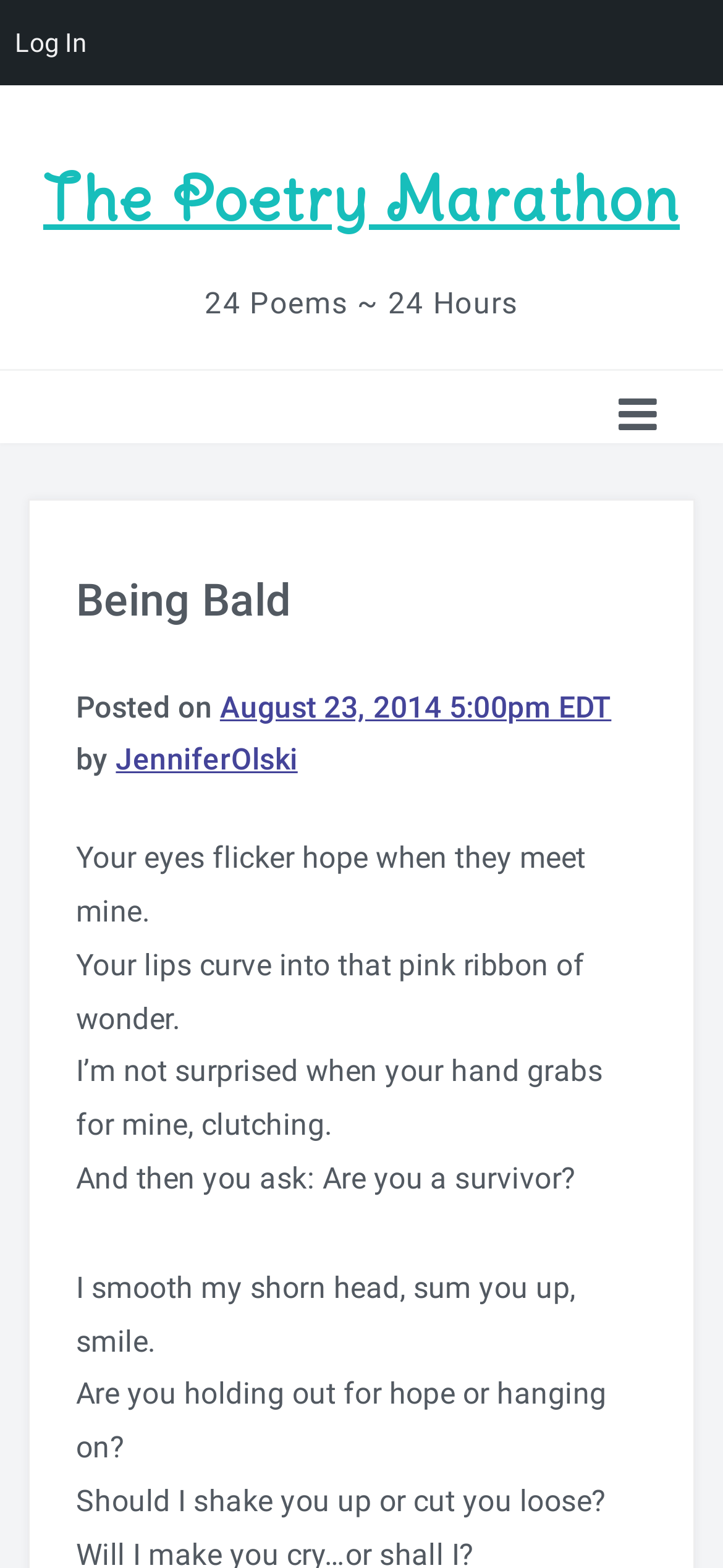Who is the author of the poem 'Being Bald'?
Using the picture, provide a one-word or short phrase answer.

JenniferOlski